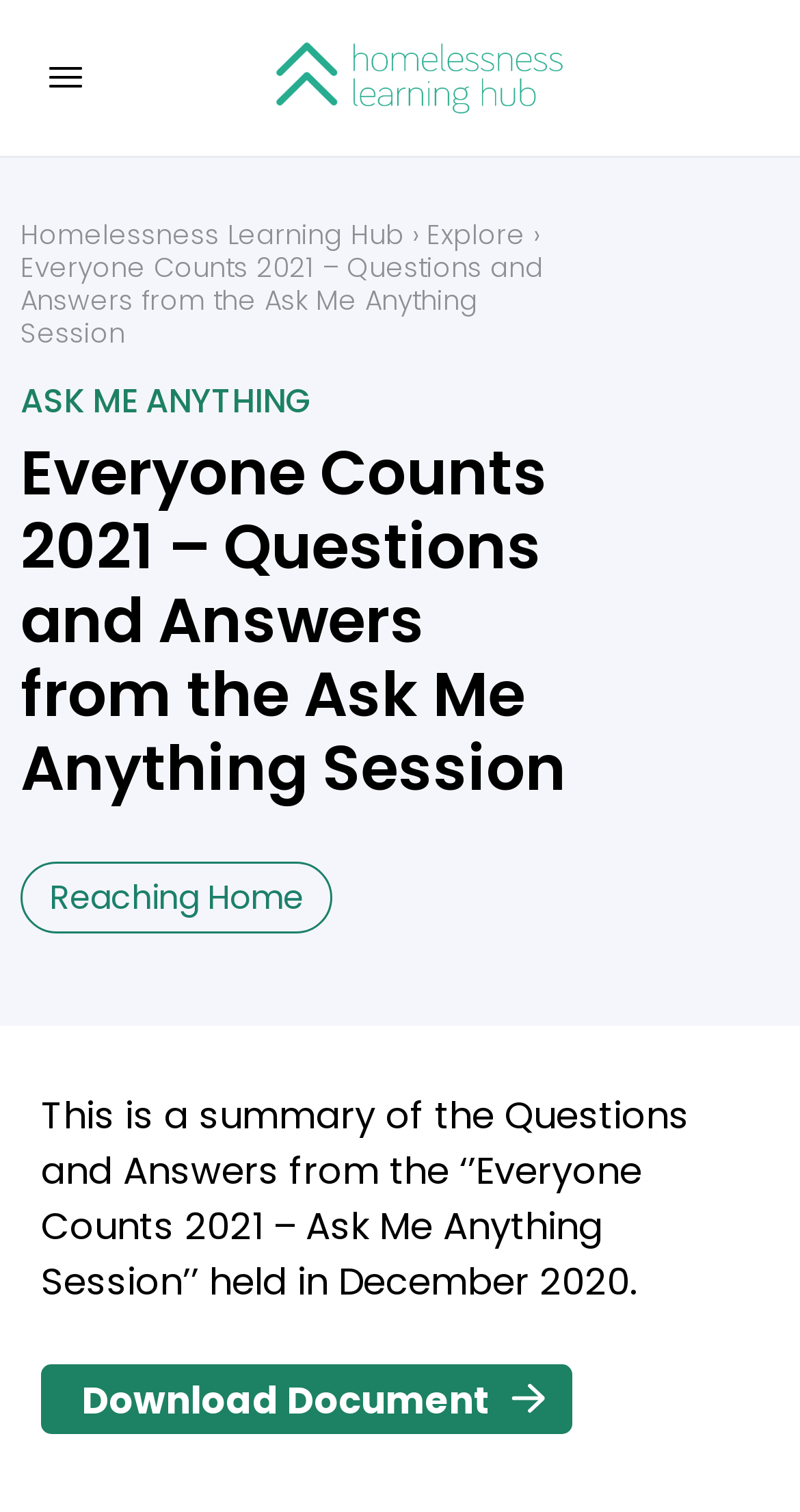Please identify and generate the text content of the webpage's main heading.

Everyone Counts 2021 – Questions and Answers from the Ask Me Anything Session